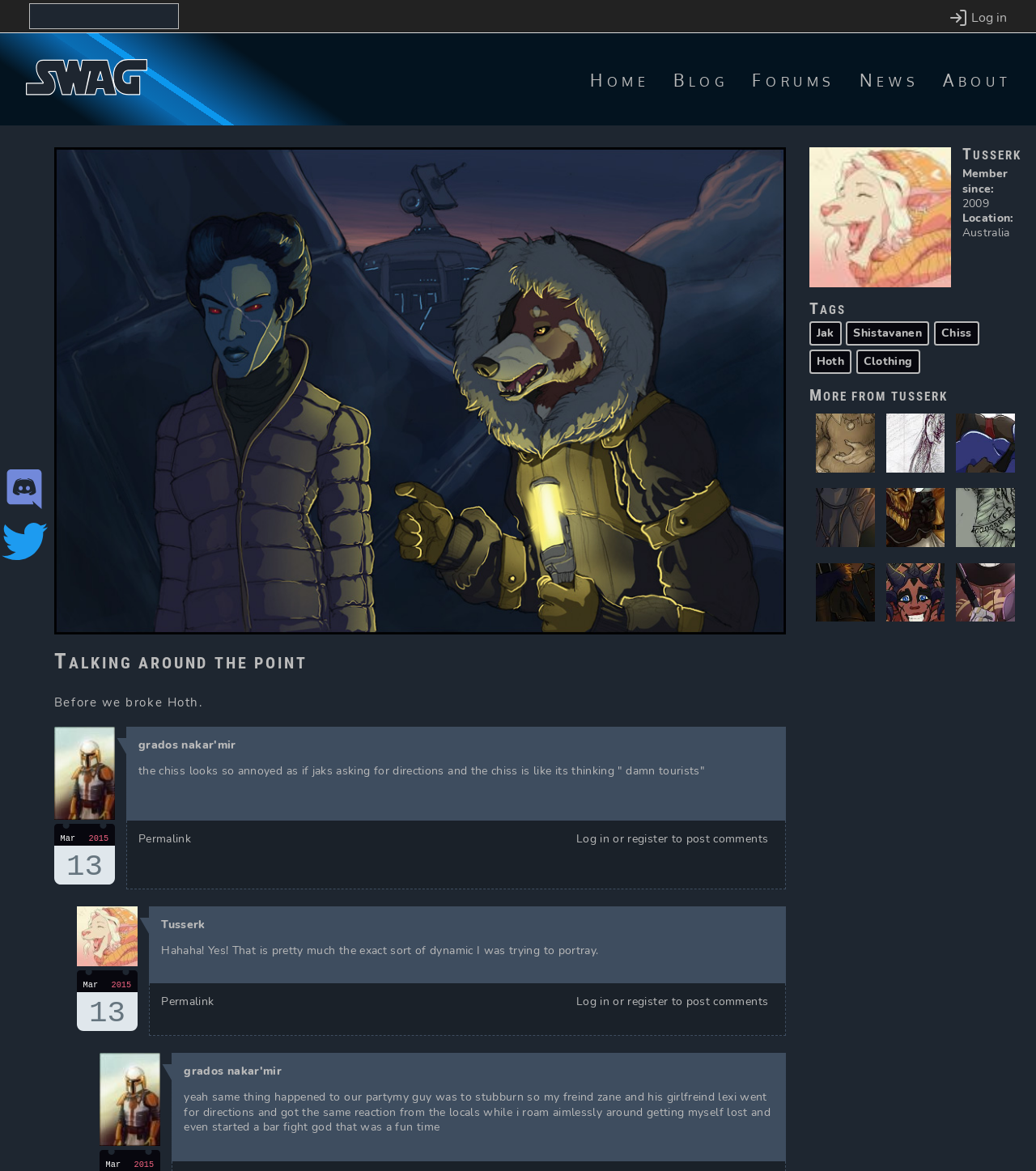Refer to the element description Log in Log in and identify the corresponding bounding box in the screenshot. Format the coordinates as (top-left x, top-left y, bottom-right x, bottom-right y) with values in the range of 0 to 1.

[0.916, 0.007, 0.972, 0.023]